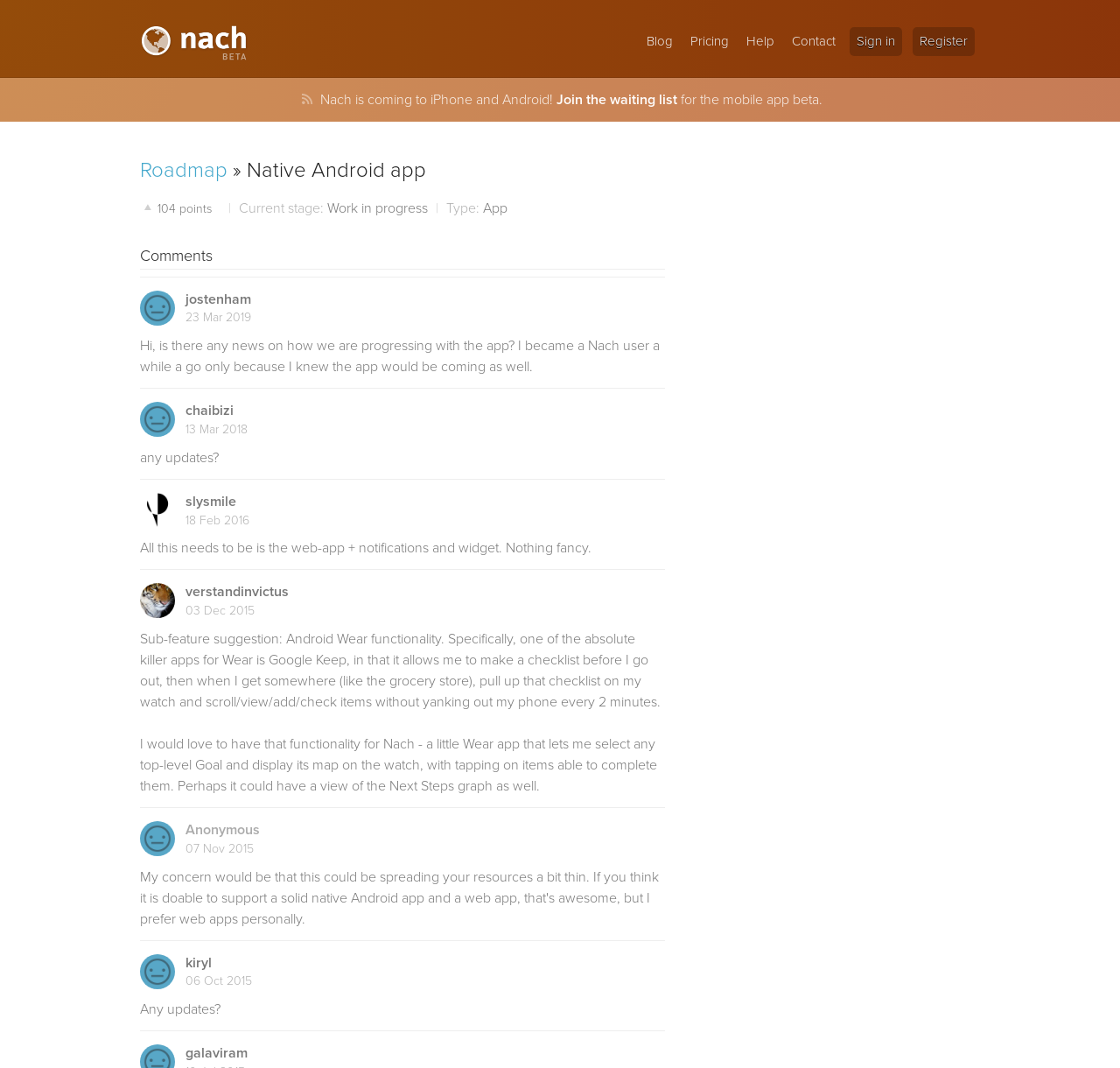How many comments are there on this page?
Please provide a single word or phrase answer based on the image.

6